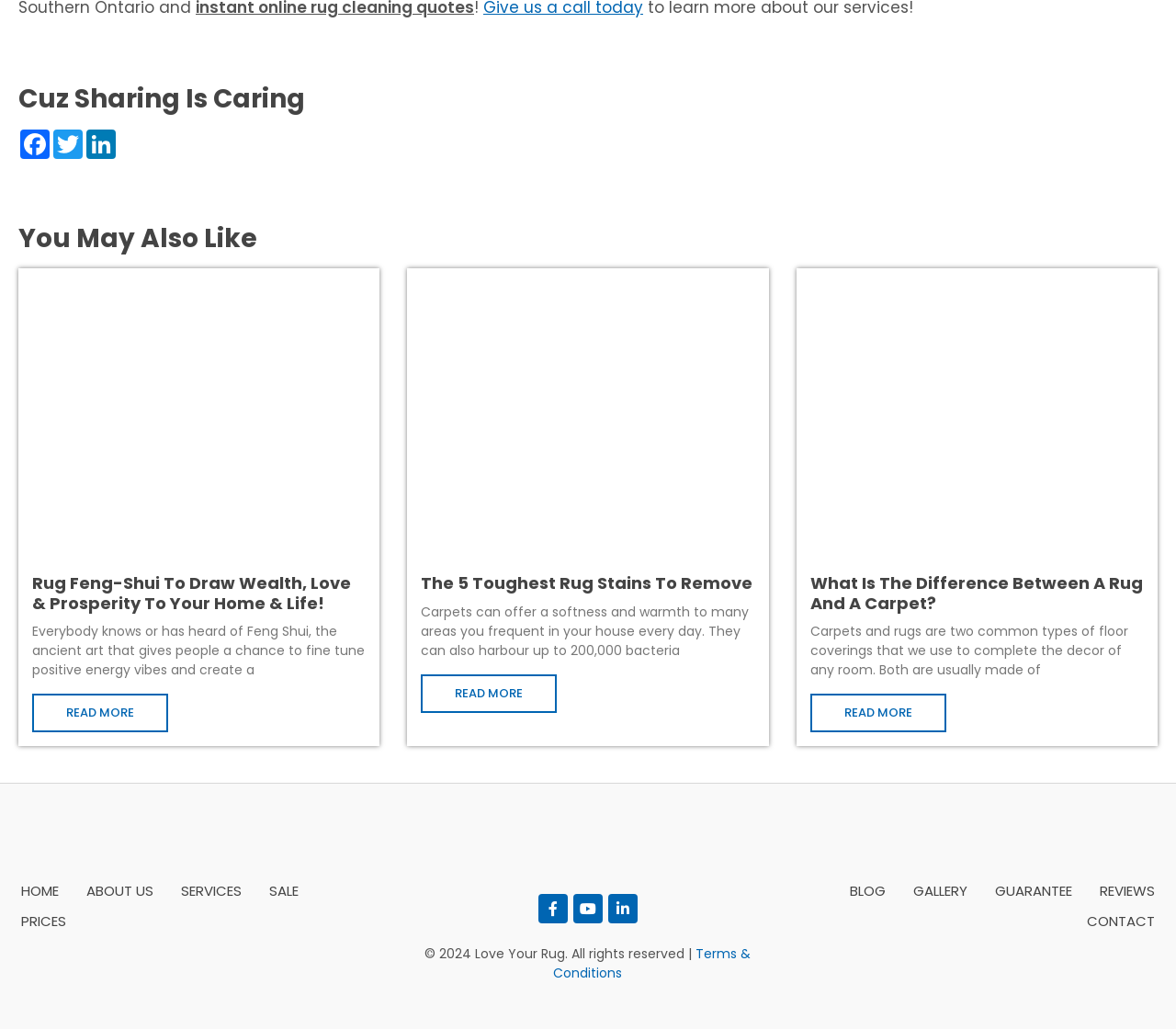Pinpoint the bounding box coordinates of the clickable area necessary to execute the following instruction: "Go to HOME page". The coordinates should be given as four float numbers between 0 and 1, namely [left, top, right, bottom].

[0.014, 0.852, 0.054, 0.881]